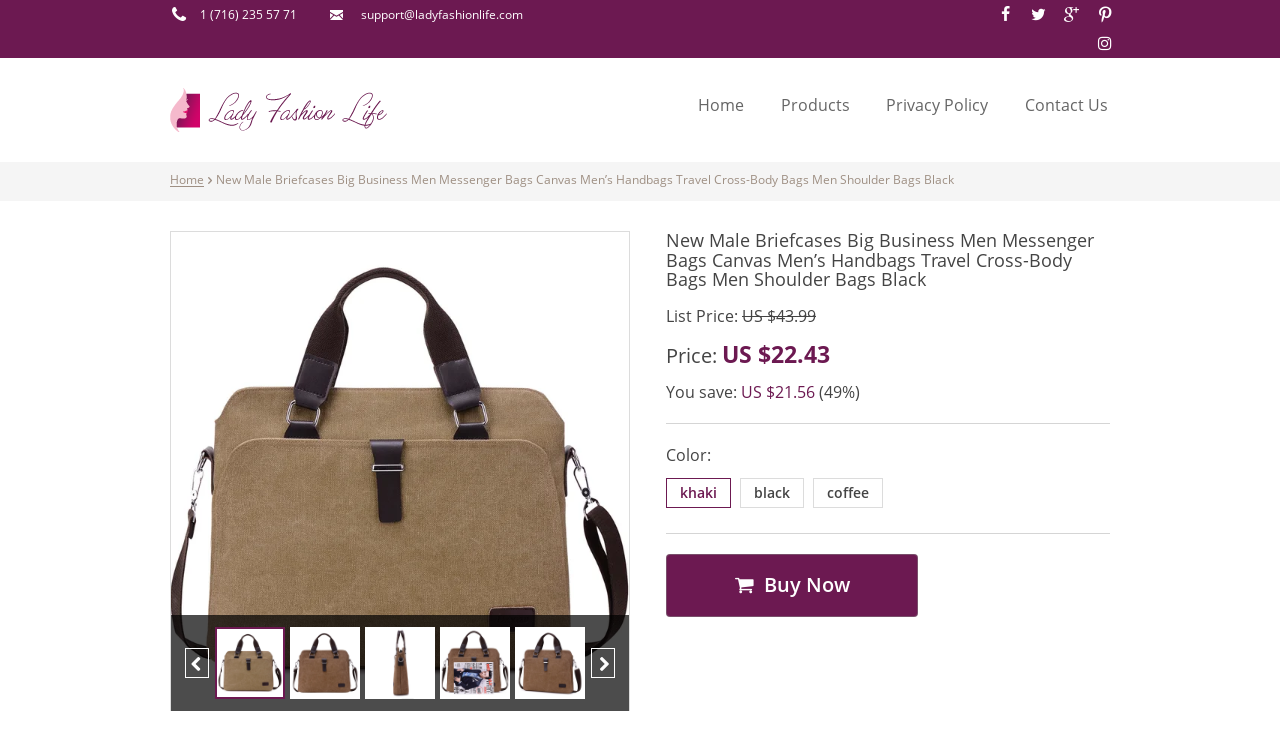Identify the coordinates of the bounding box for the element that must be clicked to accomplish the instruction: "Fill in the 'Name' textbox".

None